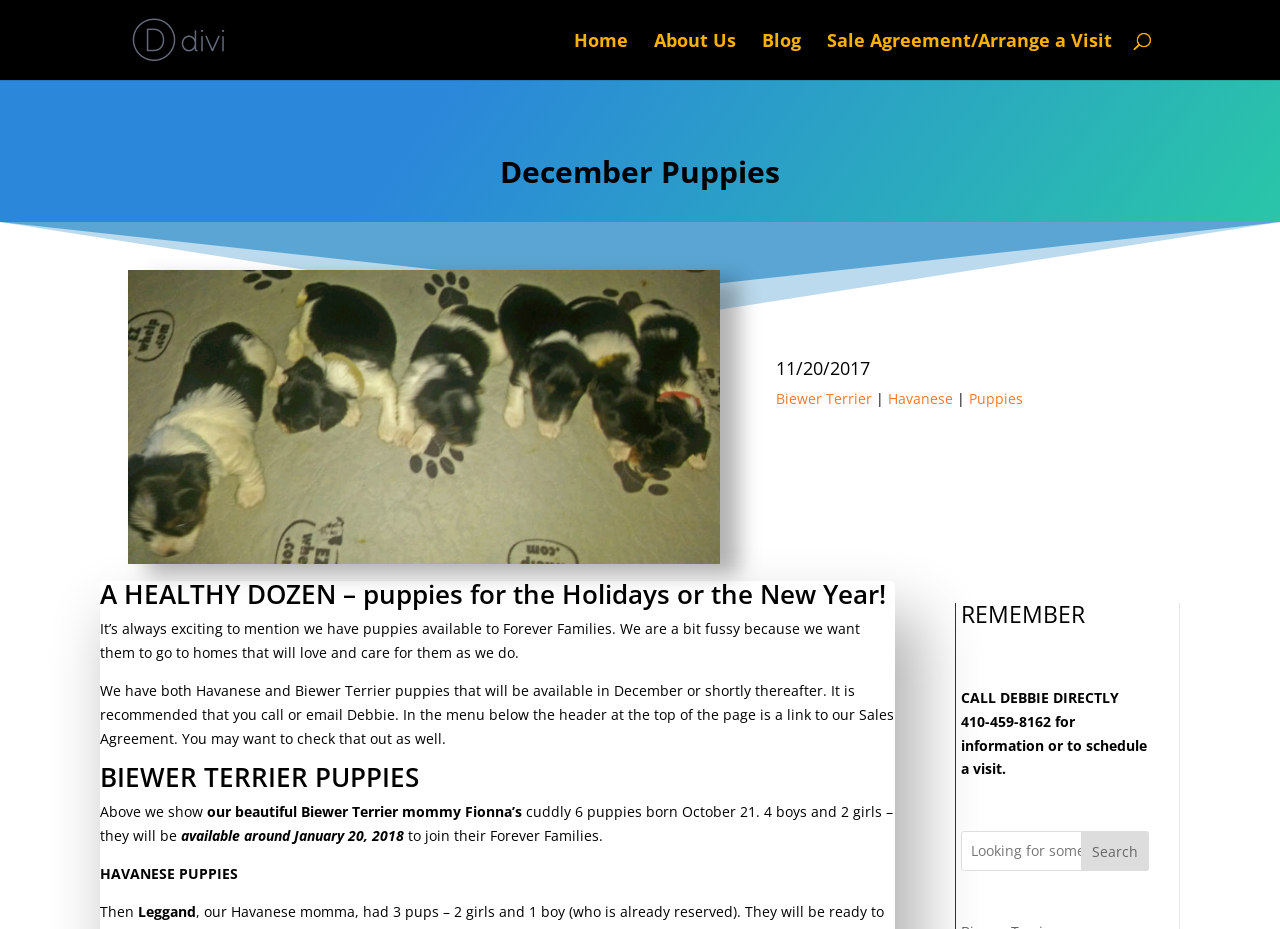Identify the bounding box coordinates of the section to be clicked to complete the task described by the following instruction: "Search for something". The coordinates should be four float numbers between 0 and 1, formatted as [left, top, right, bottom].

[0.1, 0.0, 0.9, 0.001]